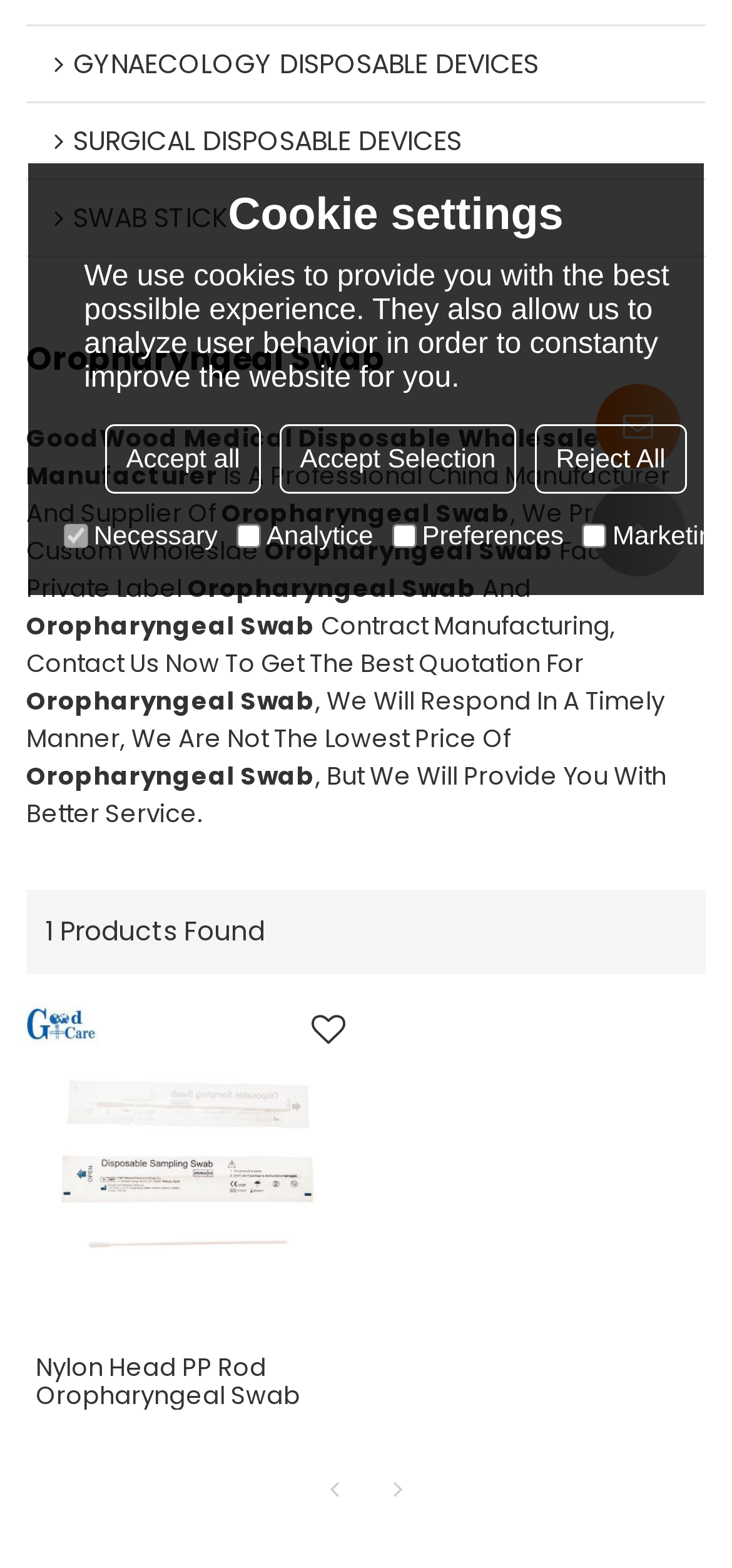Return the bounding box coordinates of the UI element that corresponds to this description: "SURGICAL DISPOSABLE DEVICES". The coordinates must be given as four float numbers in the range of 0 and 1, [left, top, right, bottom].

[0.036, 0.065, 0.964, 0.115]